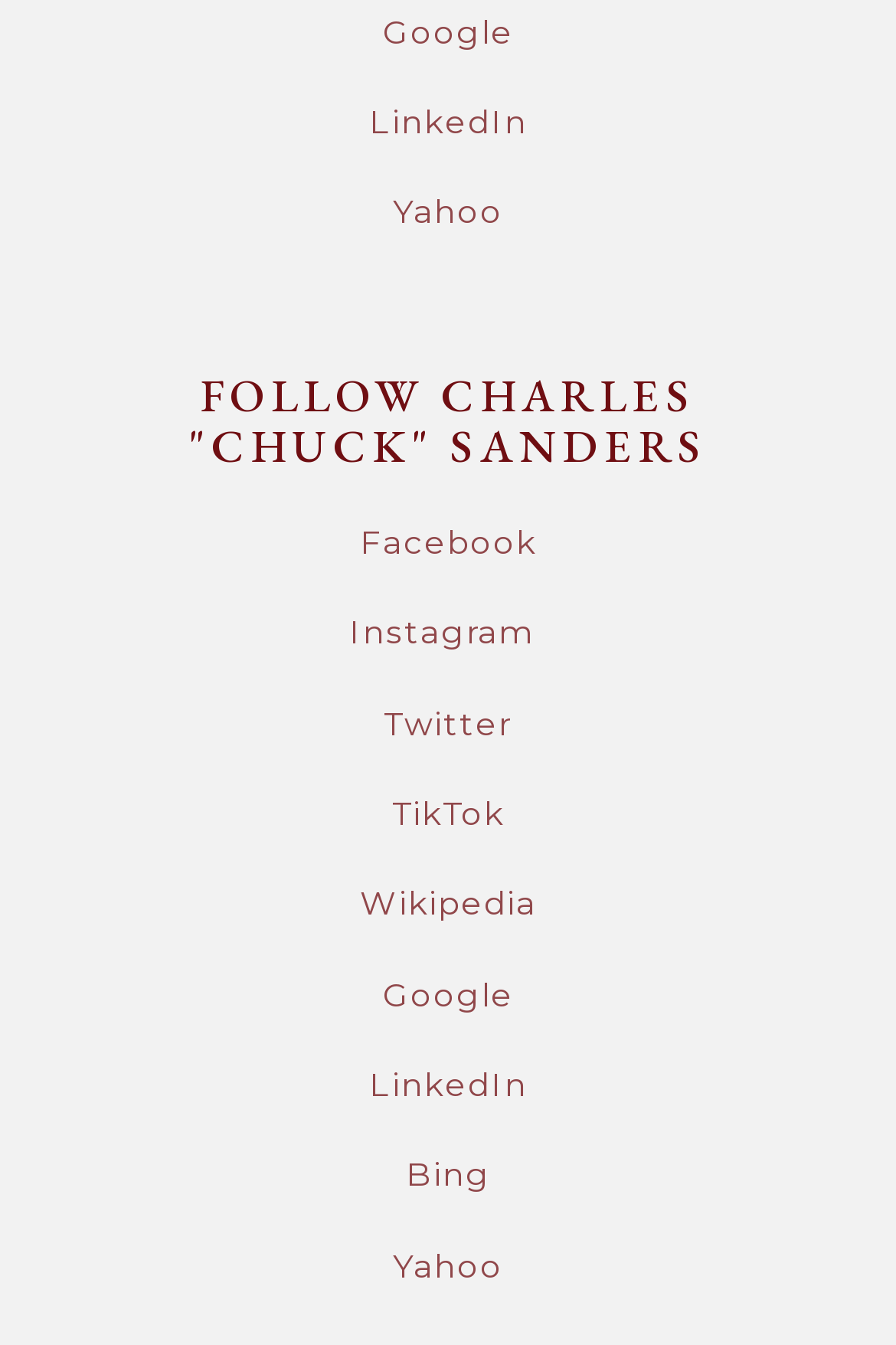Please provide a short answer using a single word or phrase for the question:
What is the purpose of the webpage?

To provide social media links